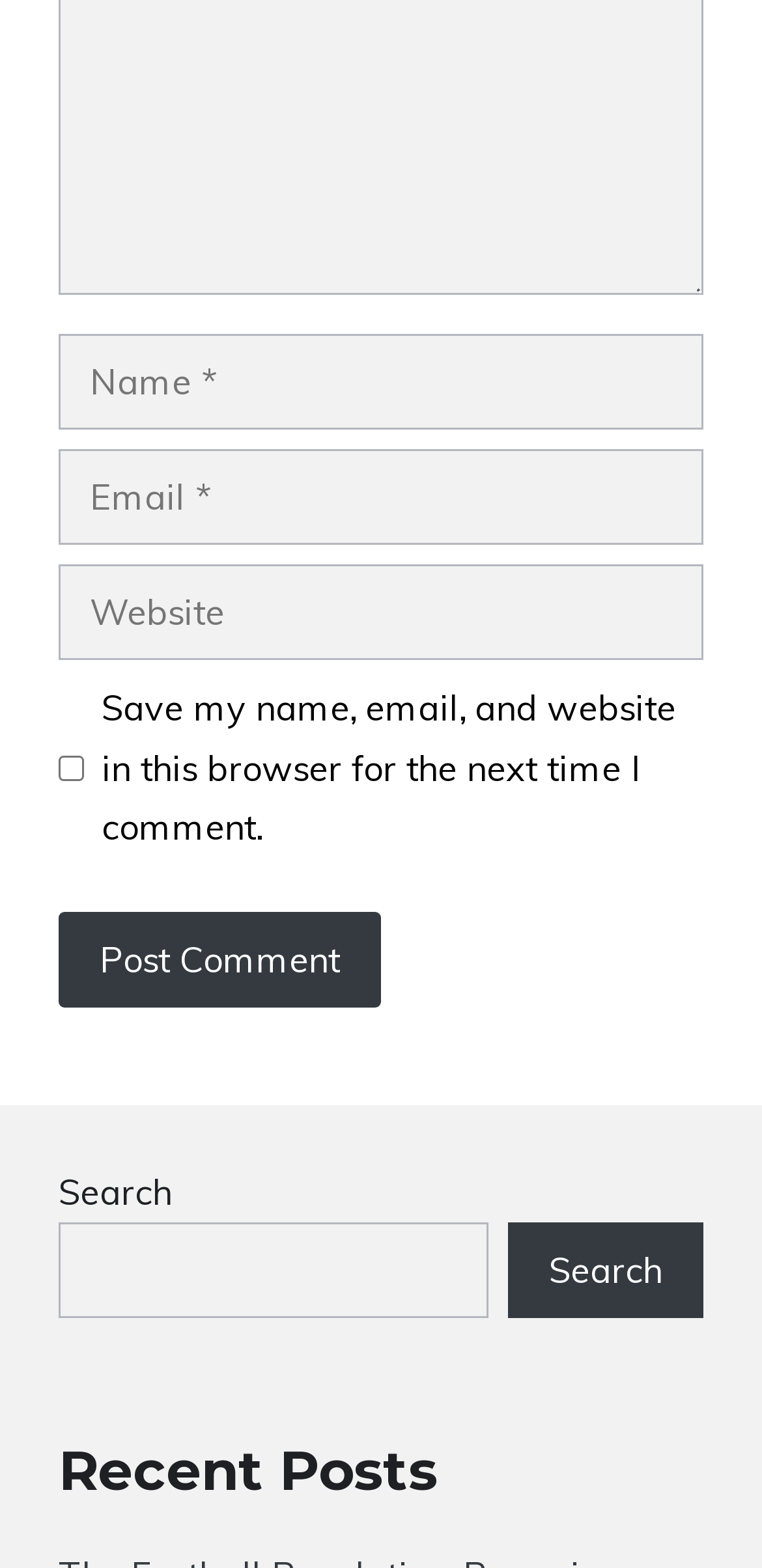Using a single word or phrase, answer the following question: 
How many search buttons are there?

1